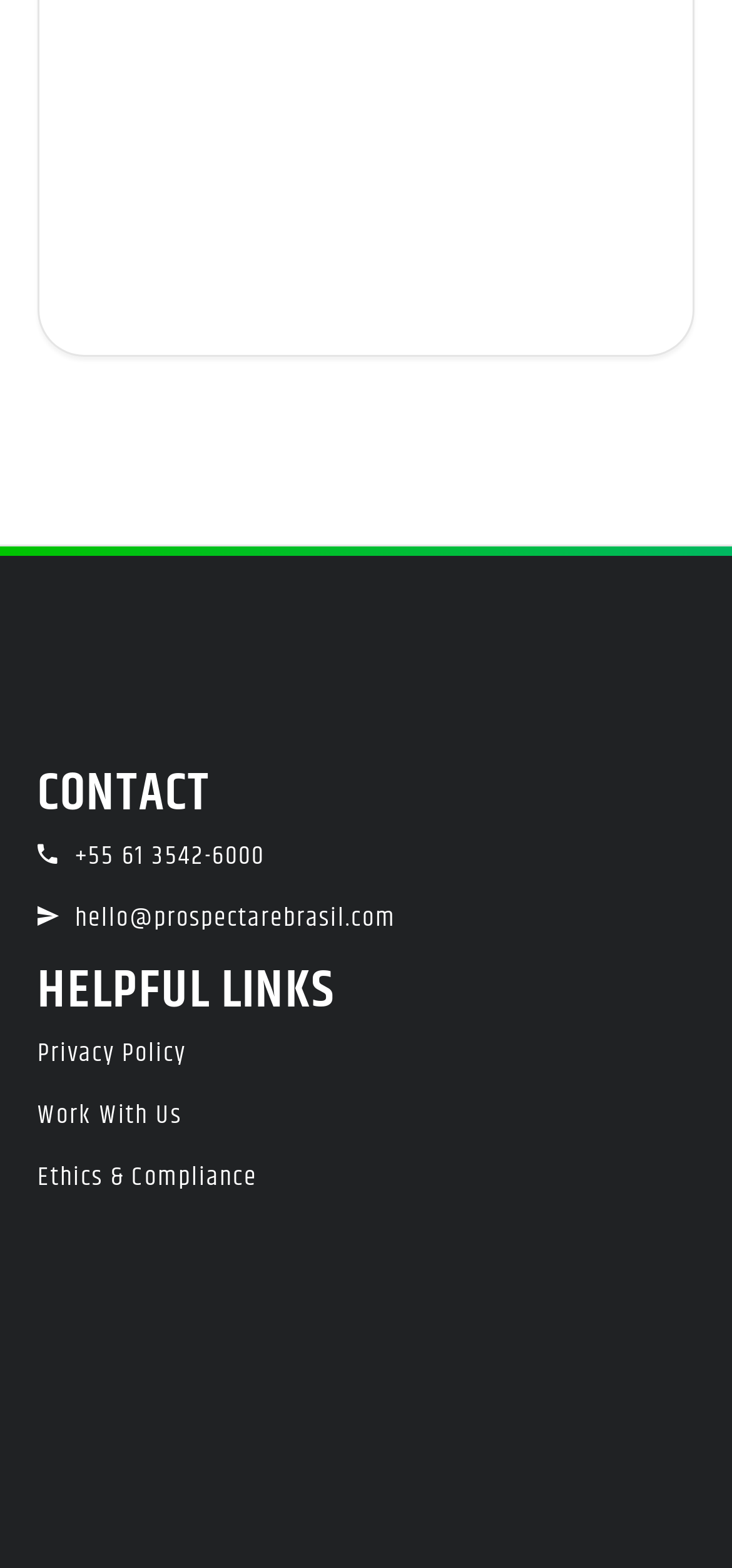Answer this question in one word or a short phrase: How many links are there in the 'HELPFUL LINKS' section?

3